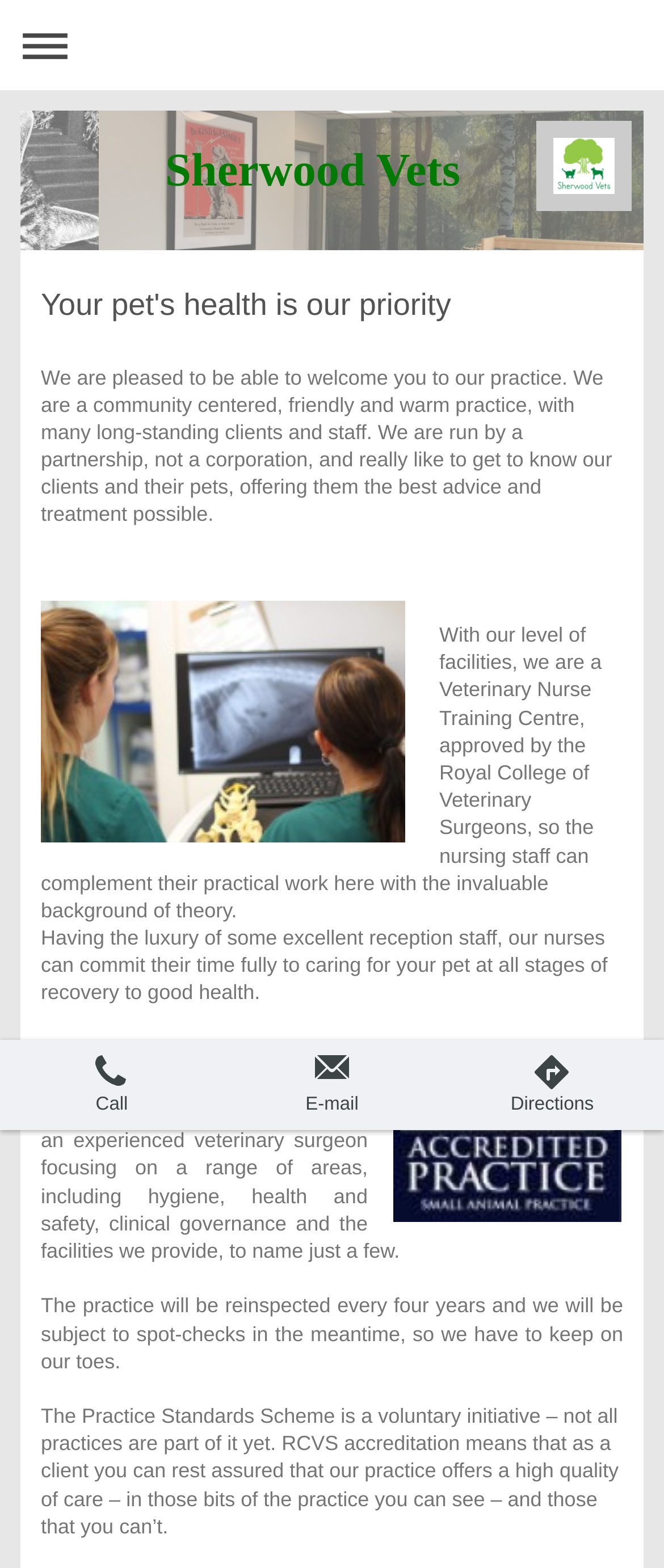Provide the bounding box coordinates of the HTML element this sentence describes: "Directions".

[0.769, 0.685, 0.894, 0.711]